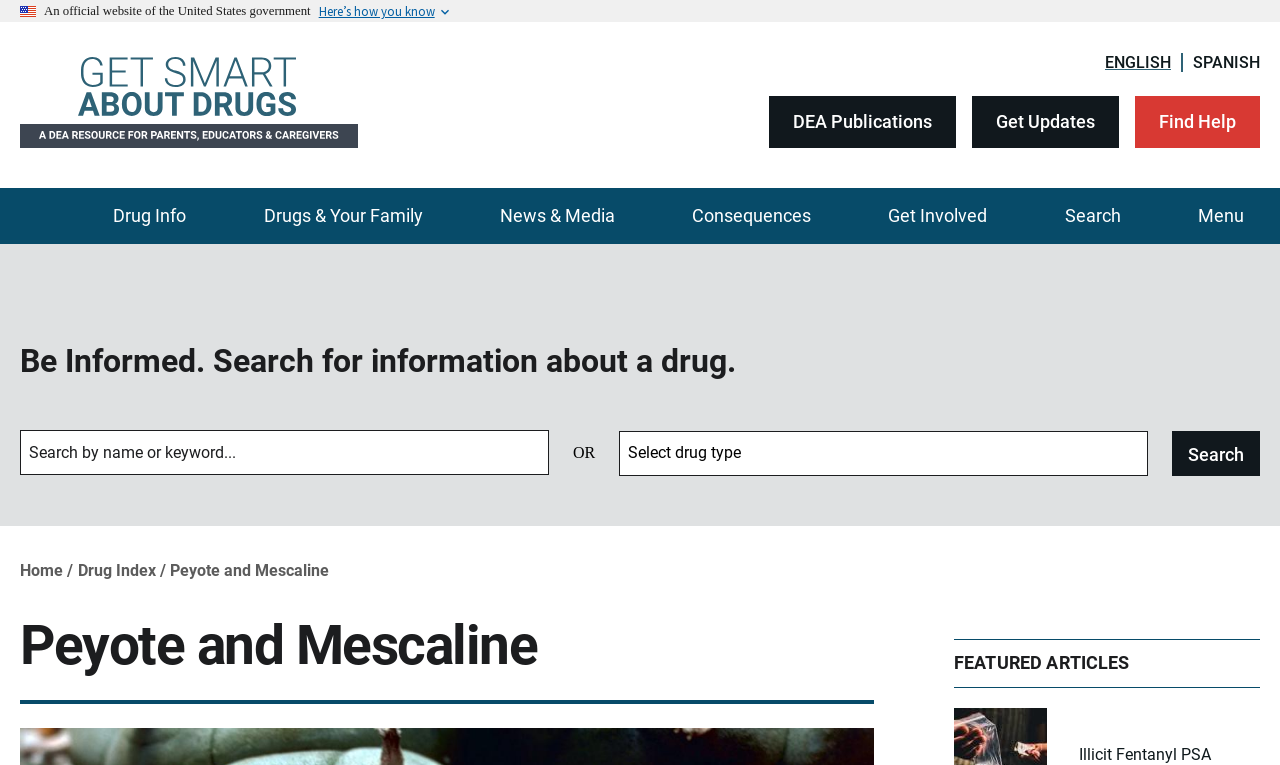Please identify the coordinates of the bounding box for the clickable region that will accomplish this instruction: "Search for information about a drug".

[0.016, 0.563, 0.429, 0.621]